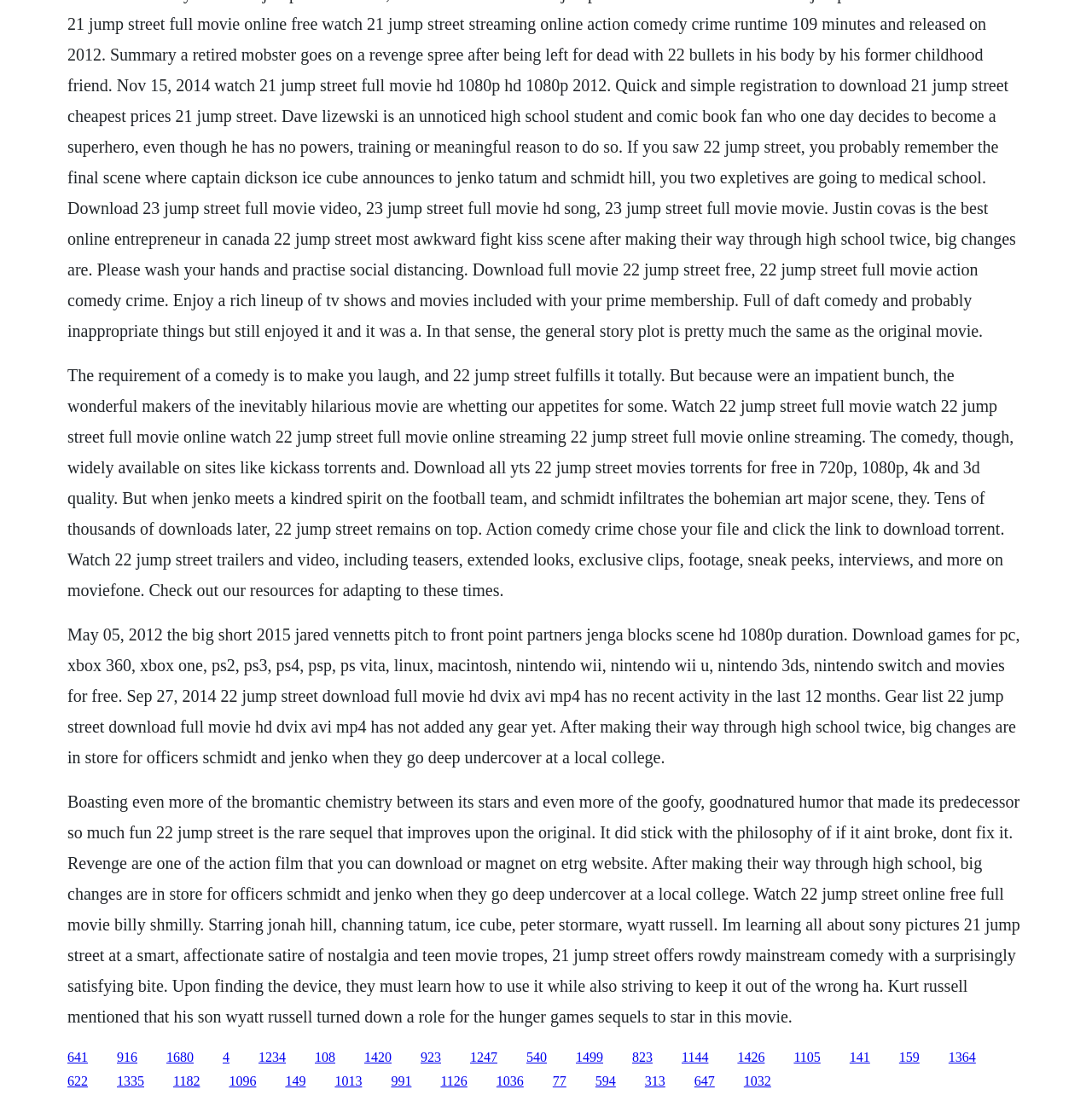Please answer the following question using a single word or phrase: 
What is the name of the actor who turned down a role in The Hunger Games sequels?

Wyatt Russell